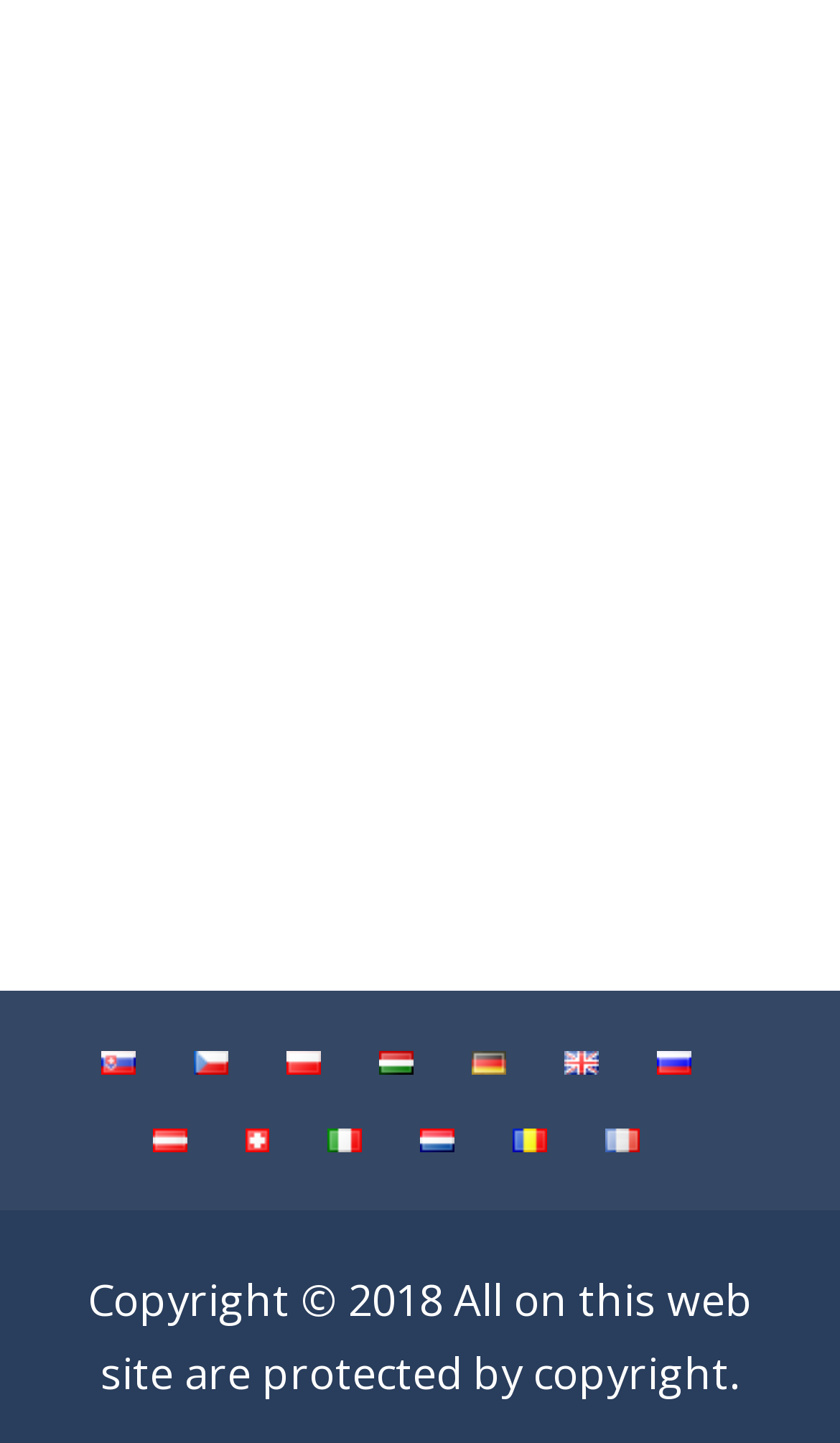Identify the bounding box coordinates of the specific part of the webpage to click to complete this instruction: "select Slovenčina language".

[0.121, 0.722, 0.162, 0.751]